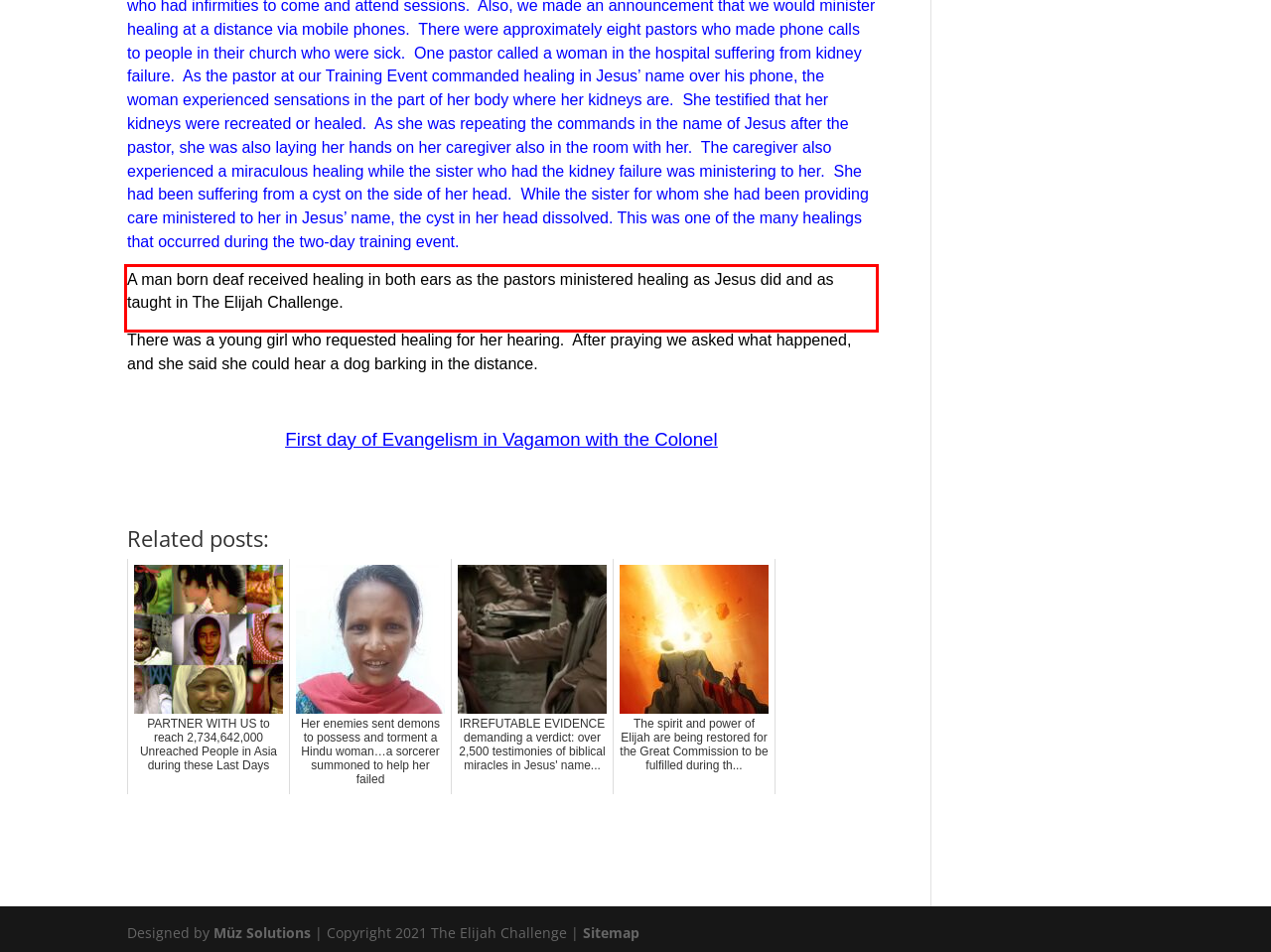Observe the screenshot of the webpage, locate the red bounding box, and extract the text content within it.

A man born deaf received healing in both ears as the pastors ministered healing as Jesus did and as taught in The Elijah Challenge.